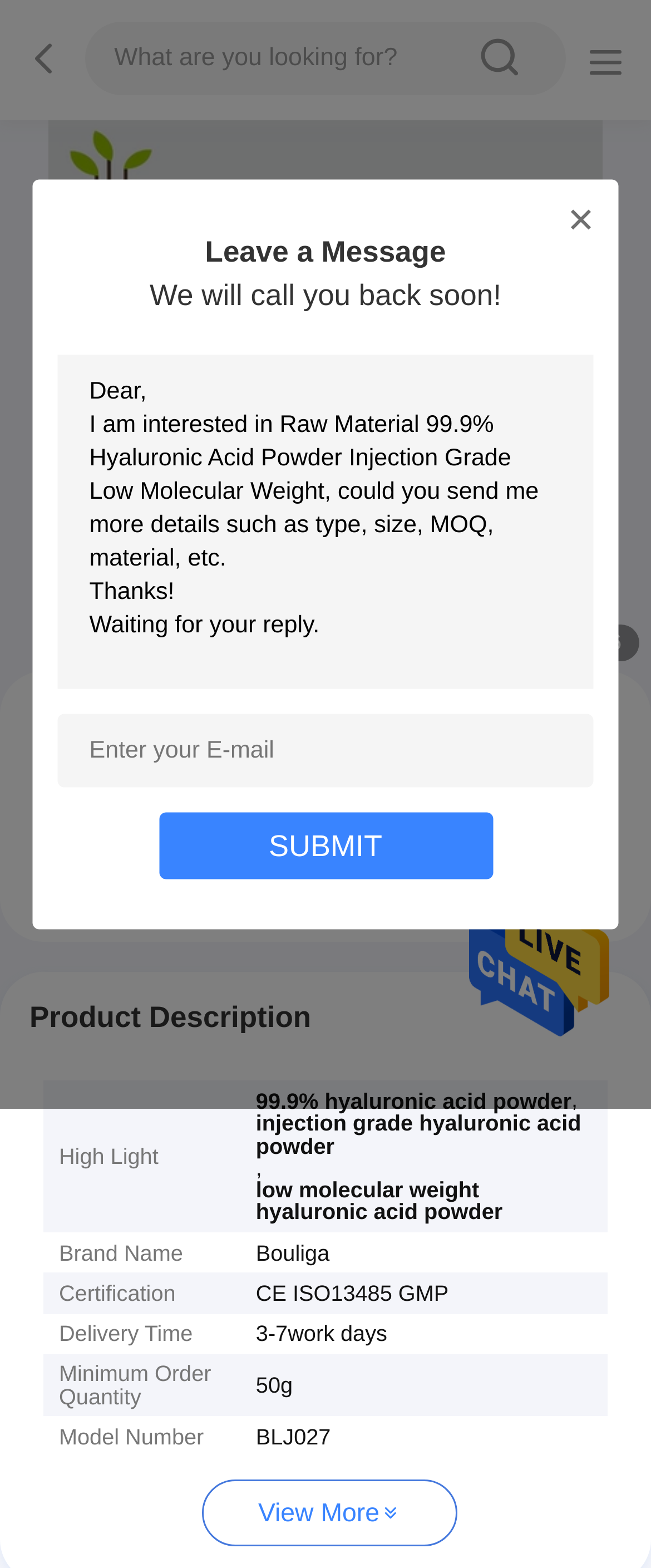Can you extract the headline from the webpage for me?

Raw Material 99.9% Hyaluronic Acid Powder Injection Grade Low Molecular Weight